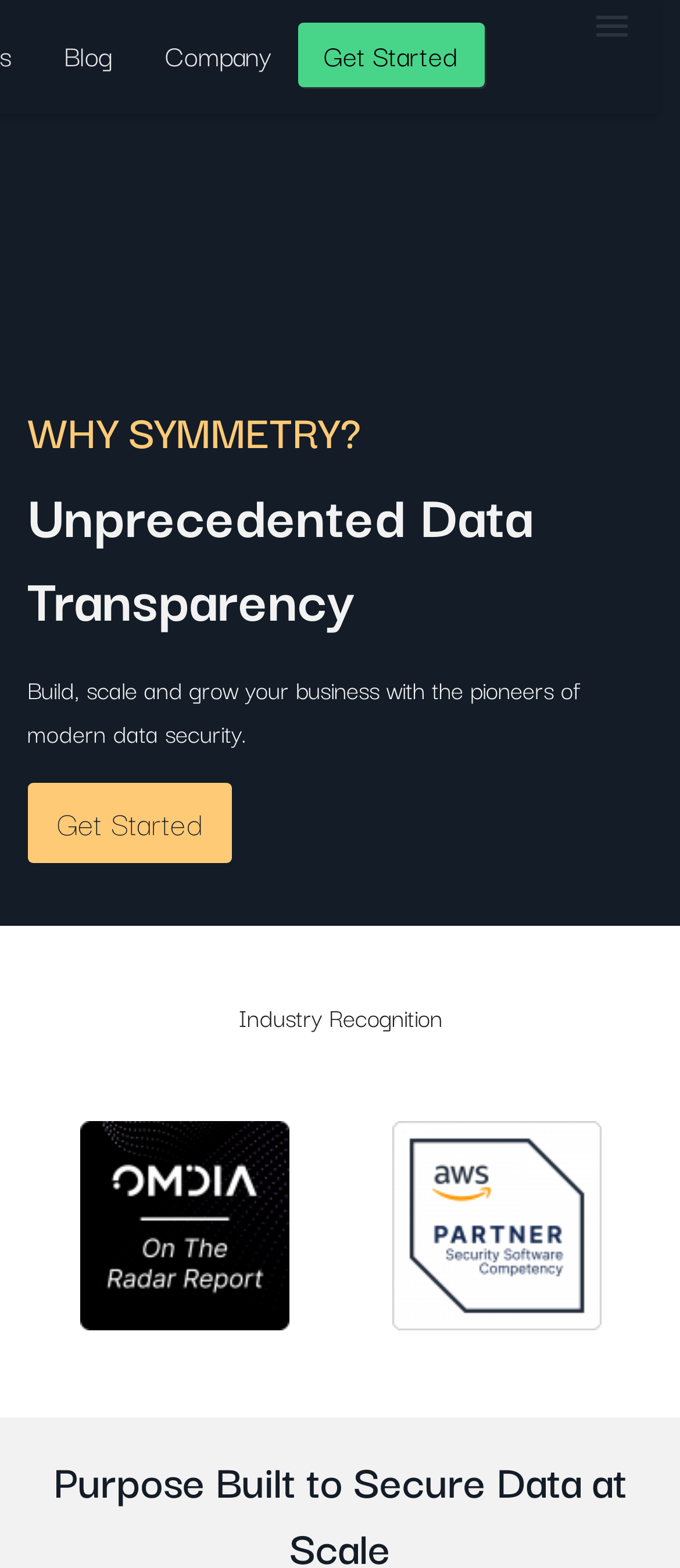Extract the top-level heading from the webpage and provide its text.

Unprecedented Data Transparency